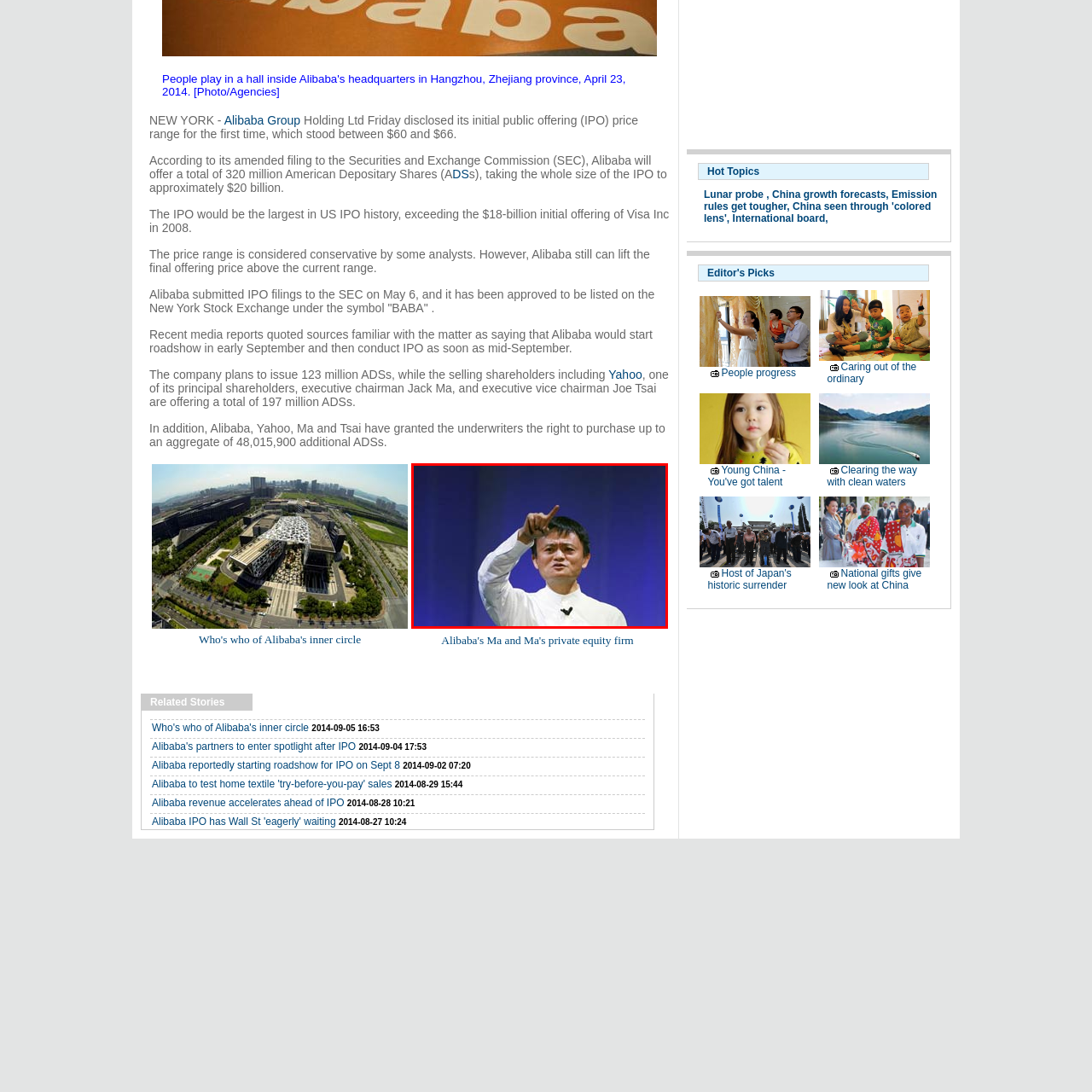Give a detailed caption for the image that is encased within the red bounding box.

The image features Jack Ma, the co-founder of Alibaba Group, passionately addressing an audience. He is seen gesturing with one finger raised, indicating emphasis as he shares his insights about business and innovation. Clad in a white outfit, he conveys a sense of determination and inspiration against a softly lit blue backdrop. This moment captures the excitement and dynamic energy often felt during Alibaba's significant milestones, including its initial public offering (IPO), where the company became a pivotal player in the tech industry and transformed the global e-commerce landscape.